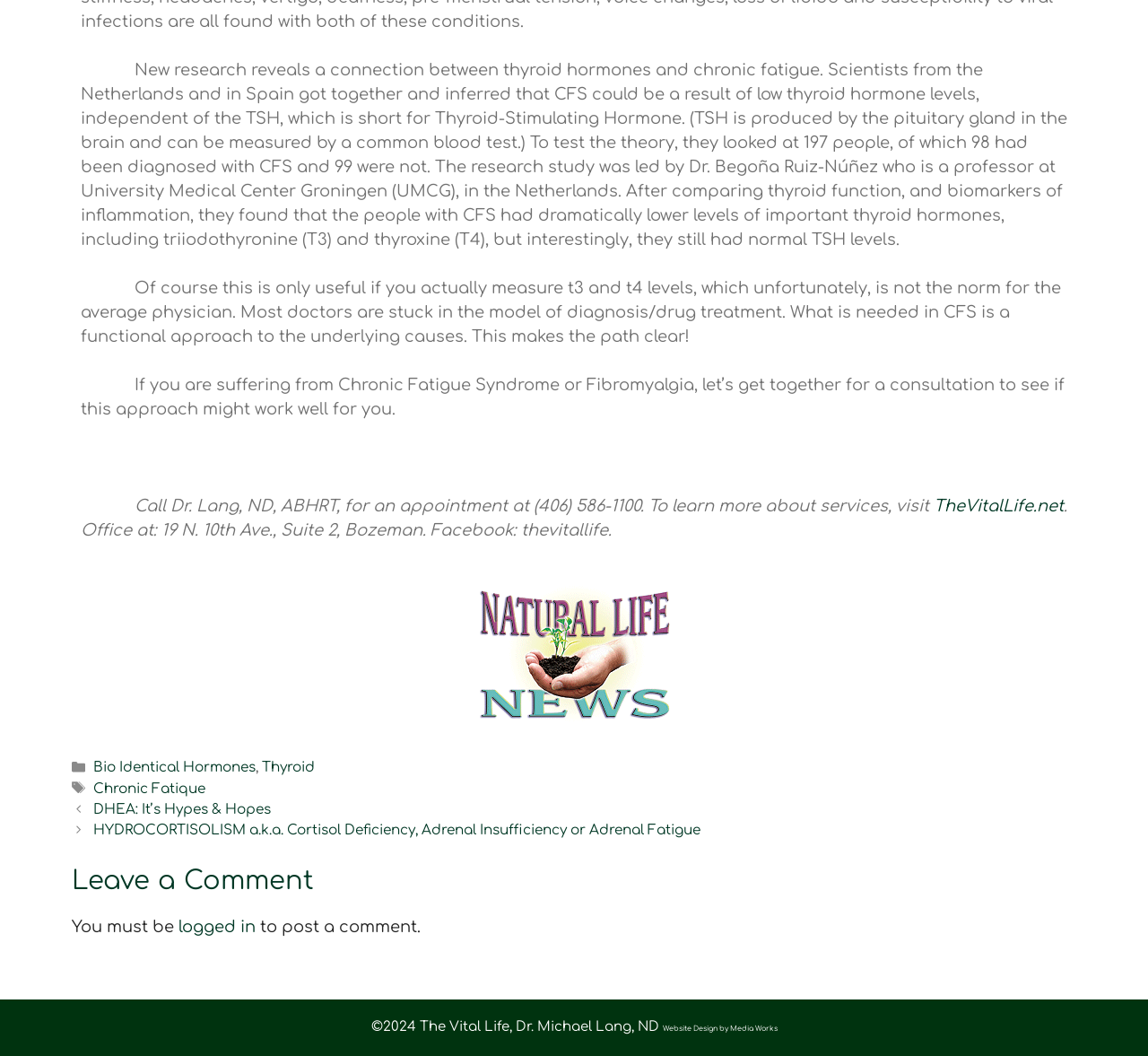Specify the bounding box coordinates of the region I need to click to perform the following instruction: "Read about Bio Identical Hormones". The coordinates must be four float numbers in the range of 0 to 1, i.e., [left, top, right, bottom].

[0.082, 0.72, 0.223, 0.735]